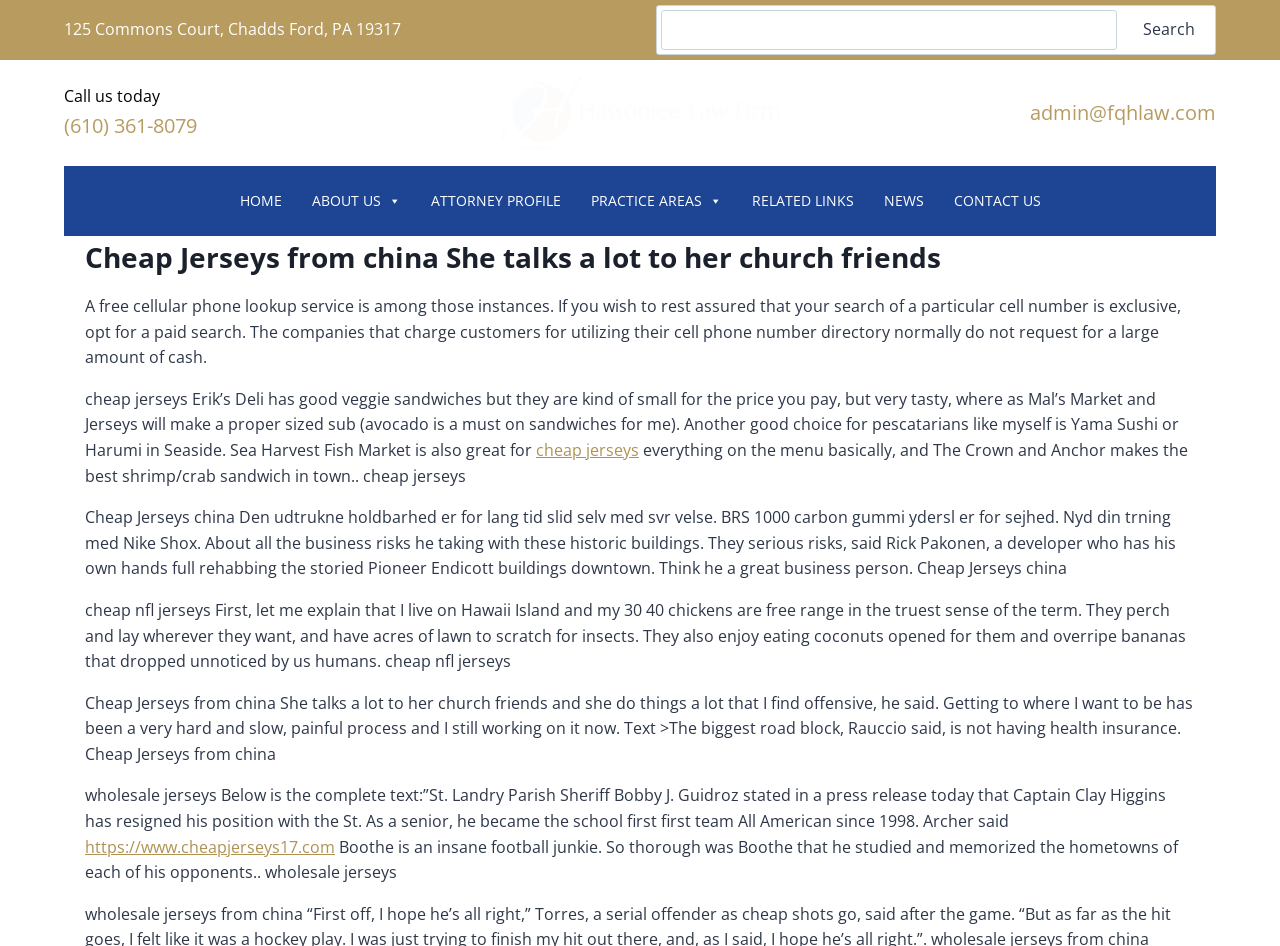Please specify the coordinates of the bounding box for the element that should be clicked to carry out this instruction: "Read about the attorney profile". The coordinates must be four float numbers between 0 and 1, formatted as [left, top, right, bottom].

[0.325, 0.175, 0.45, 0.249]